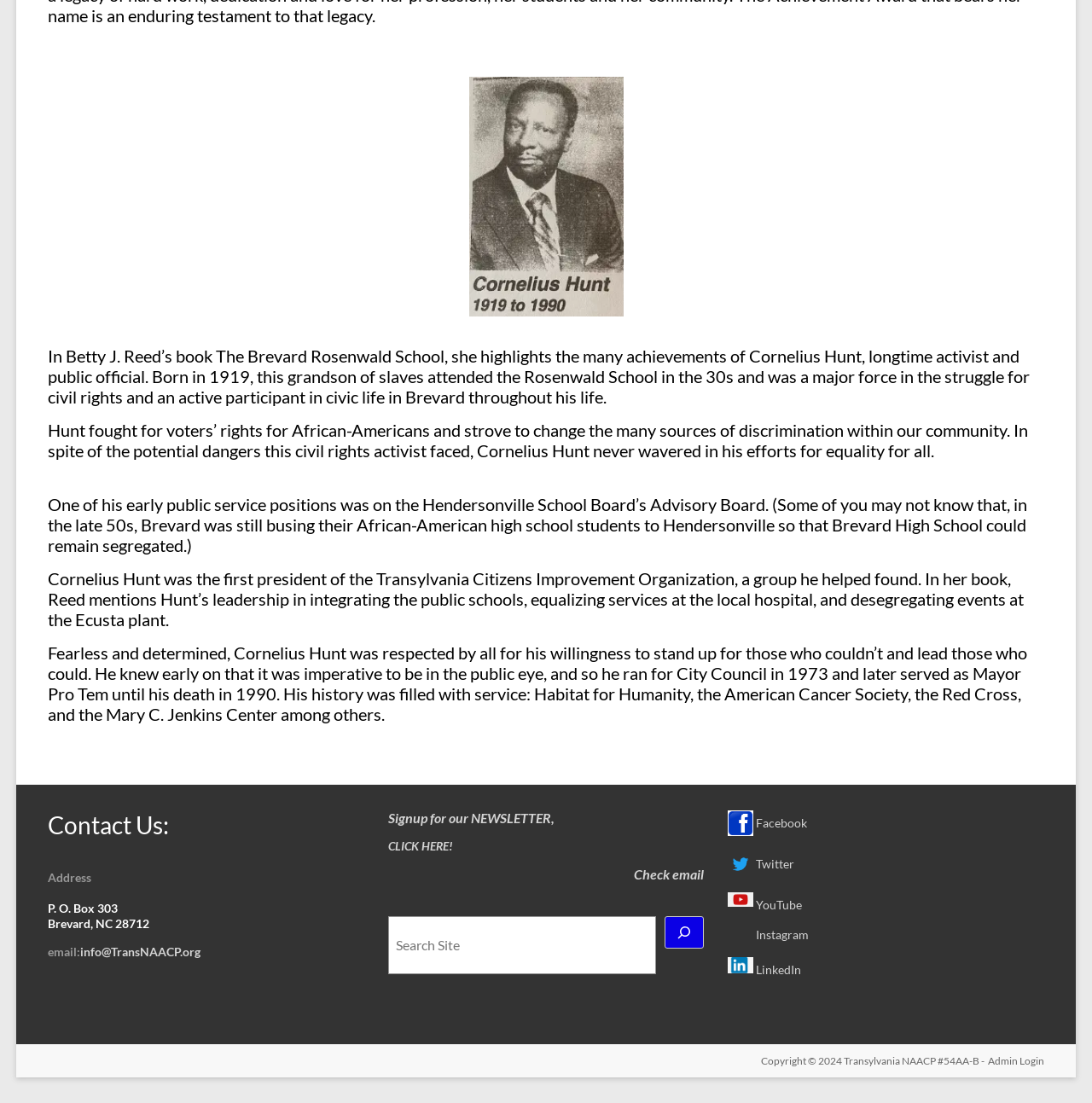What is the name of the organization Cornelius Hunt helped found?
Provide a concise answer using a single word or phrase based on the image.

Transylvania Citizens Improvement Organization